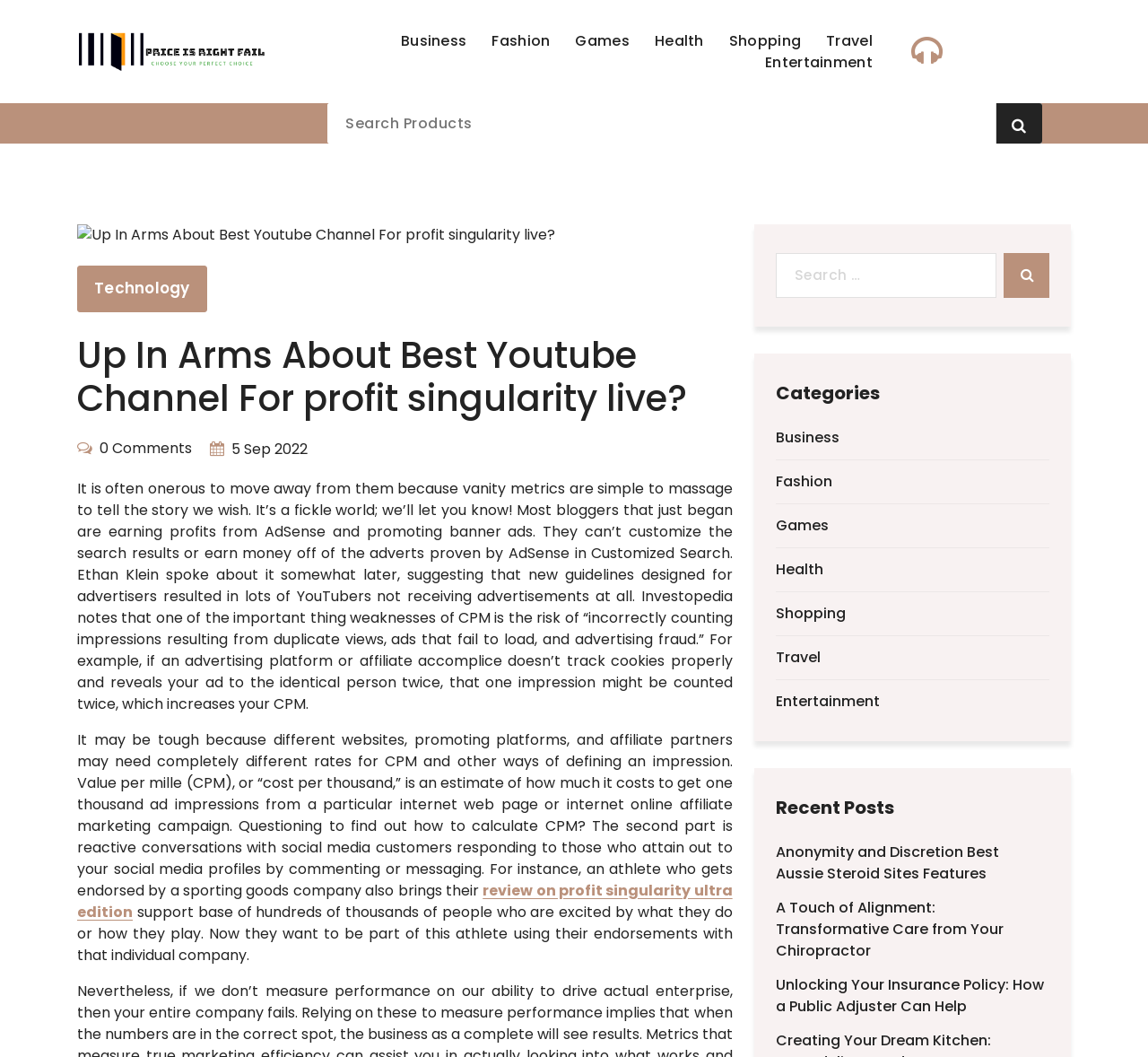Please indicate the bounding box coordinates for the clickable area to complete the following task: "Read the review on profit singularity ultra edition". The coordinates should be specified as four float numbers between 0 and 1, i.e., [left, top, right, bottom].

[0.067, 0.832, 0.638, 0.872]